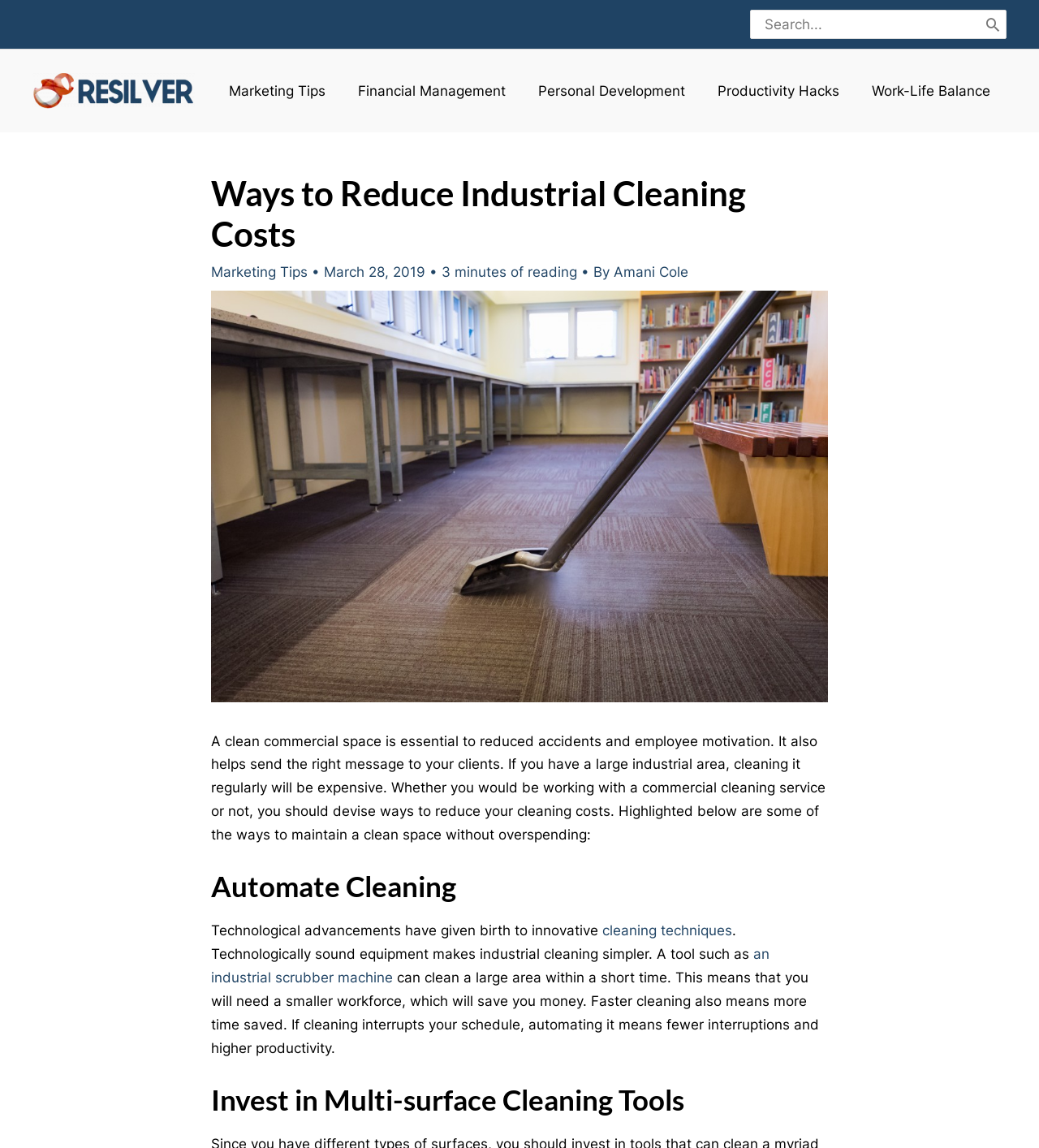Given the element description "parent_node: Search for: name="s" placeholder="Search..."" in the screenshot, predict the bounding box coordinates of that UI element.

[0.723, 0.01, 0.968, 0.034]